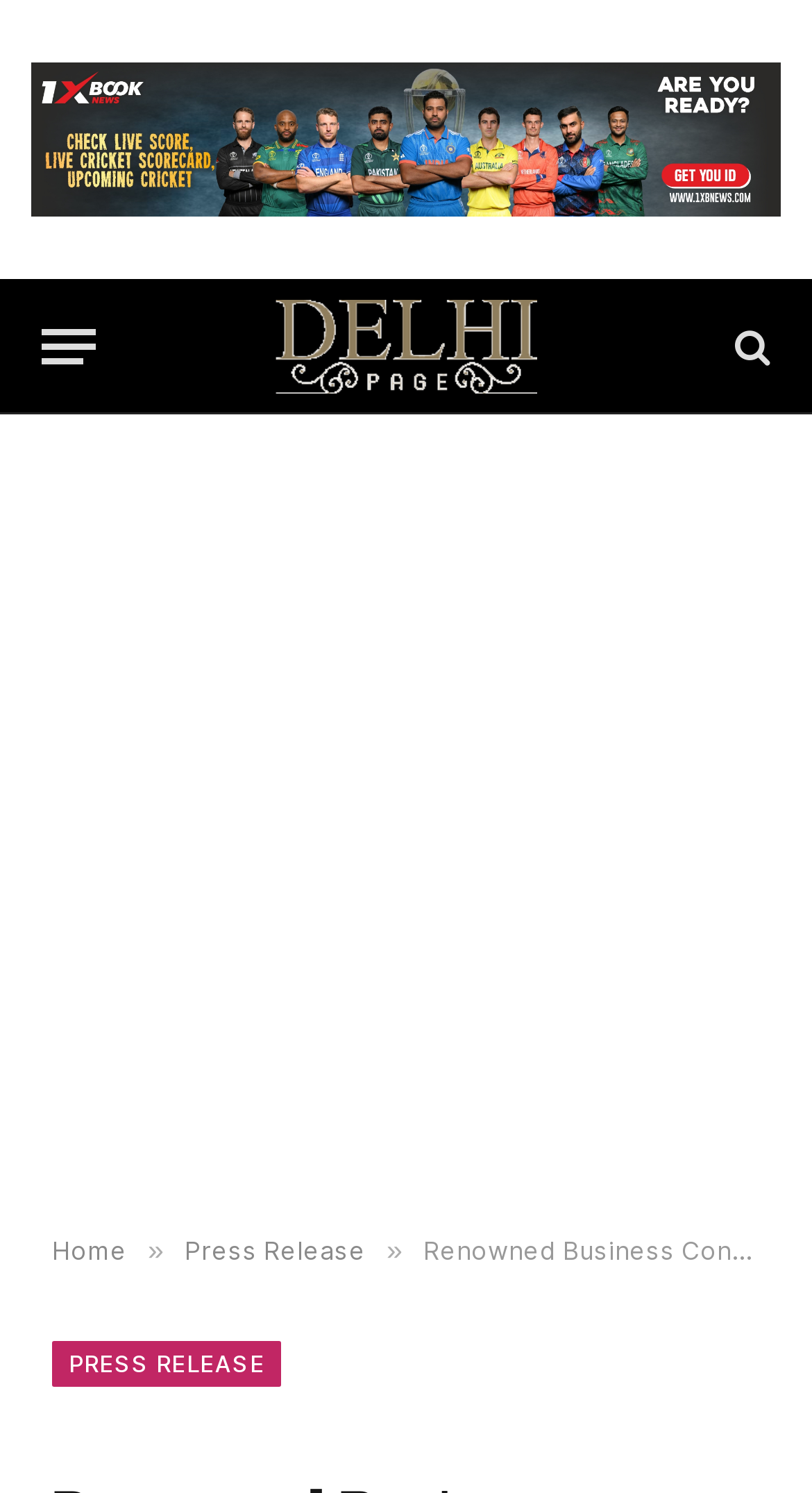Create a detailed summary of all the visual and textual information on the webpage.

The webpage is about Dr. Manoj Sharma, a renowned business consultant, who has received the prestigious Swami Vivekanand Award for his expertise in virtual technology. 

At the top left of the page, there is an advertisement link with an image, taking up most of the width. Below it, there is a menu button. To the right of the menu button, there is a link to "Delhi Page" with an accompanying image. On the top right, there is another link with an icon.

In the middle of the page, there is a large iframe that spans the entire width, containing an advertisement. 

At the bottom of the page, there are several links, including "Home", "Press Release", and another "PRESS RELEASE" link. These links are aligned horizontally, with a "»" symbol separating the "Home" and "Press Release" links.